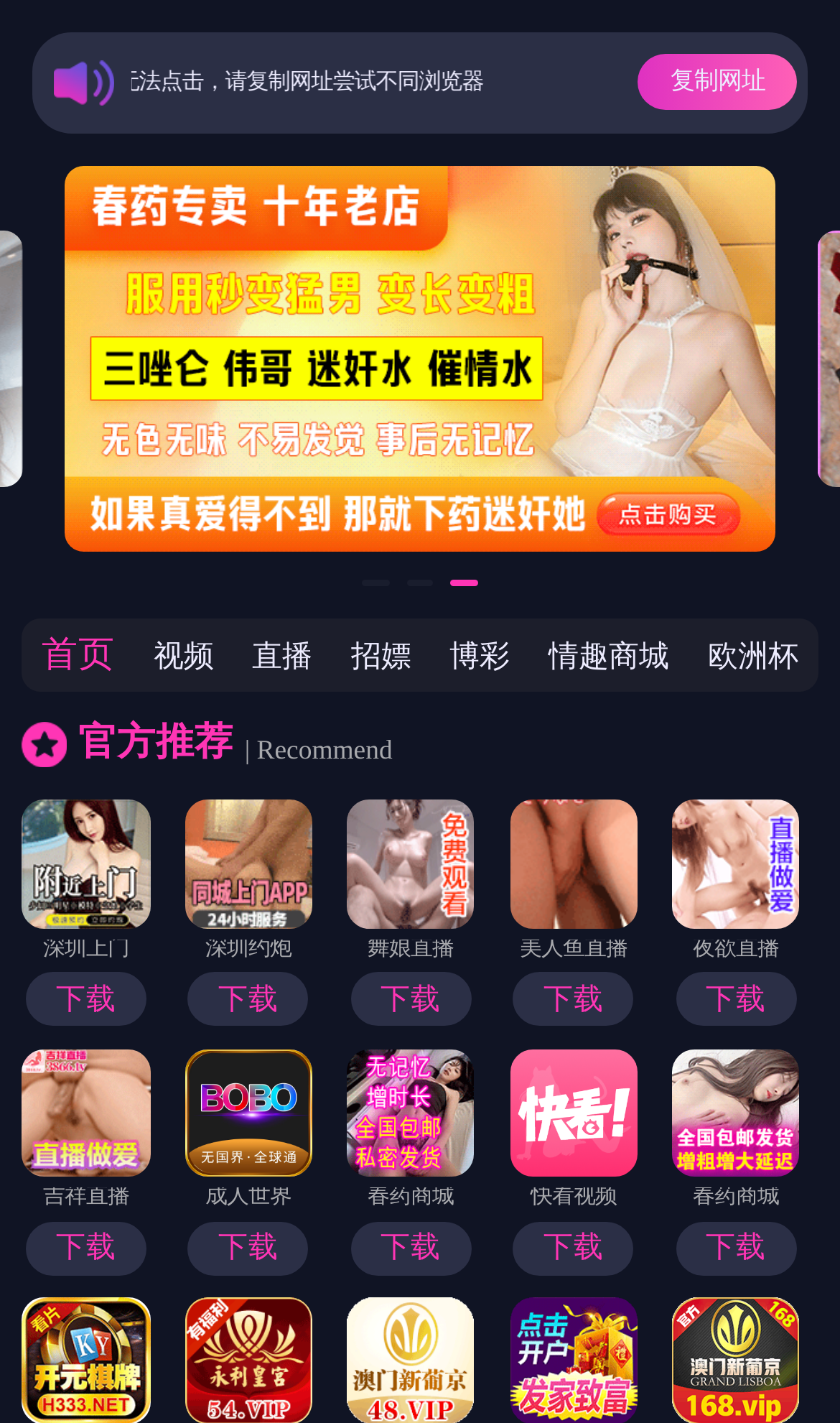Give a short answer to this question using one word or a phrase:
How many columns are there in the webpage?

1